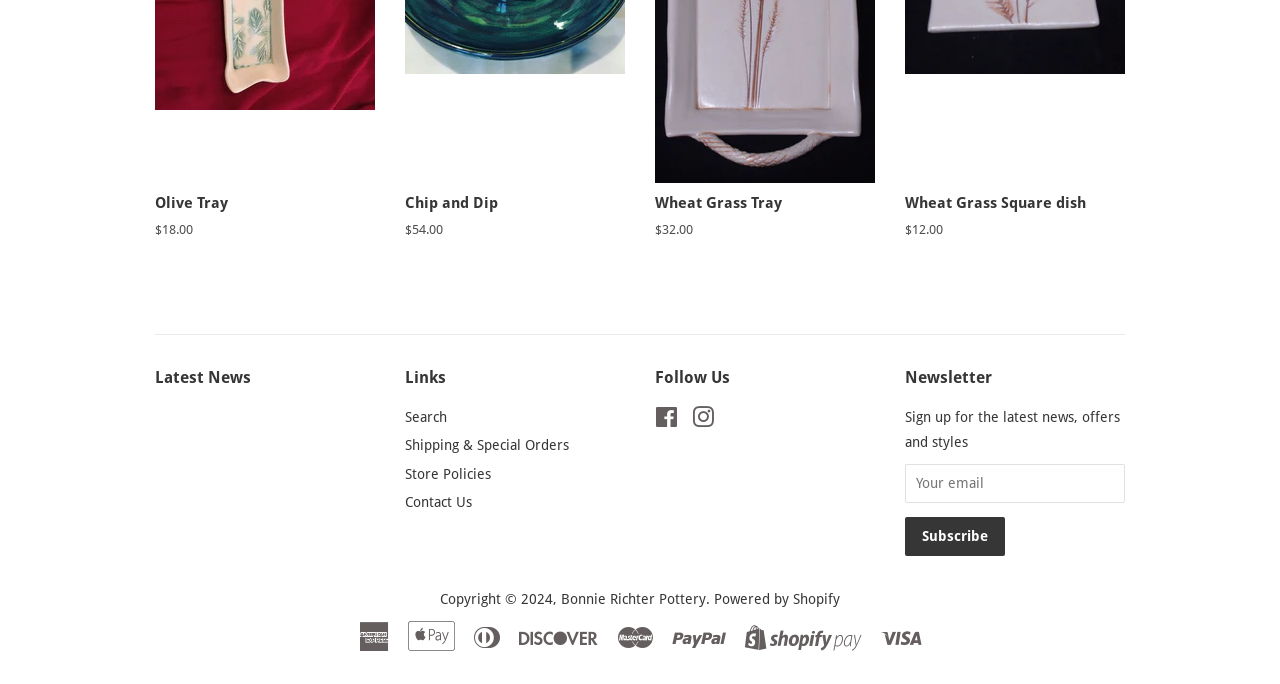Using the provided description aria-label="Your email" name="contact[email]" placeholder="Your email", find the bounding box coordinates for the UI element. Provide the coordinates in (top-left x, top-left y, bottom-right x, bottom-right y) format, ensuring all values are between 0 and 1.

[0.707, 0.679, 0.879, 0.735]